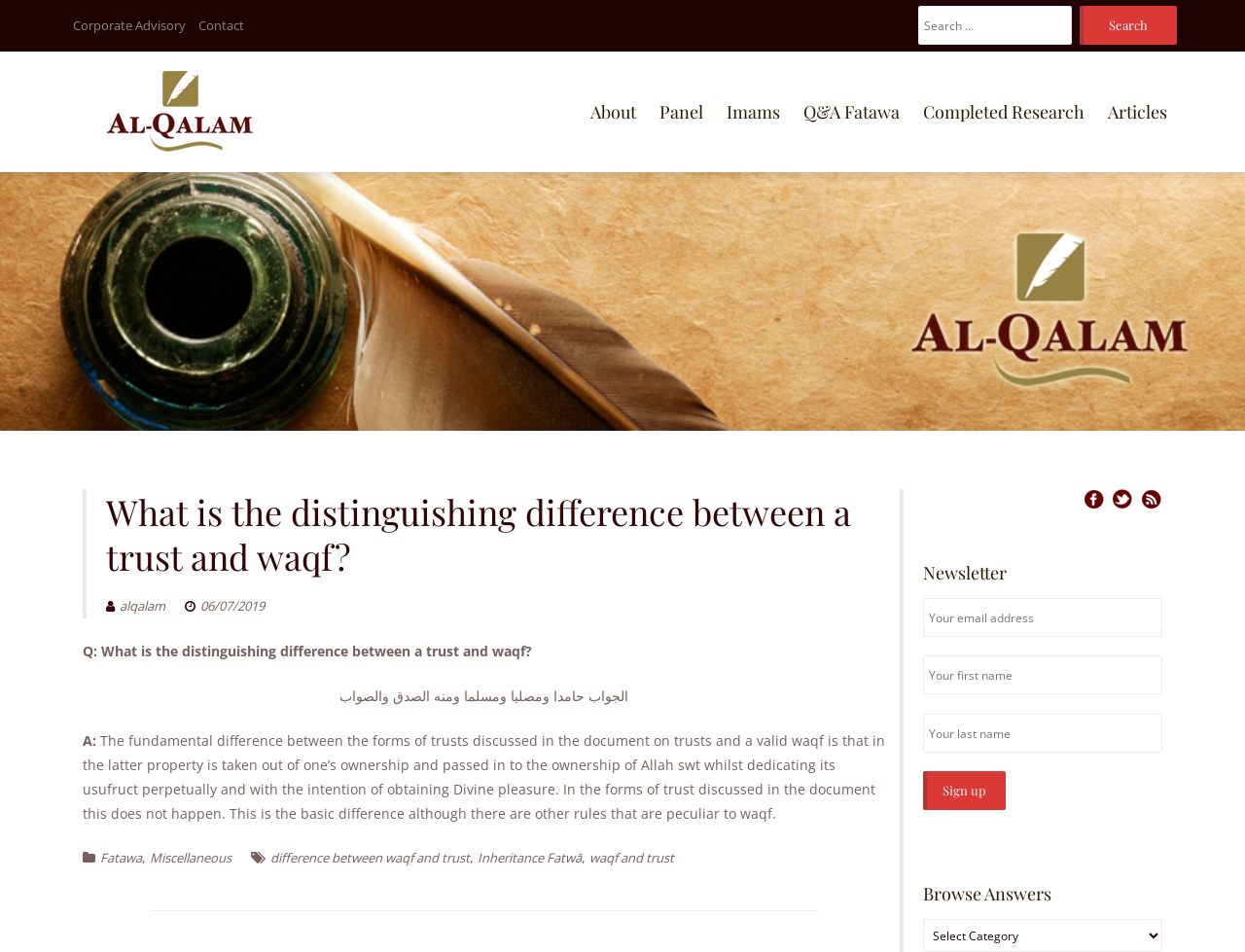How many social media links are available?
Using the screenshot, give a one-word or short phrase answer.

3